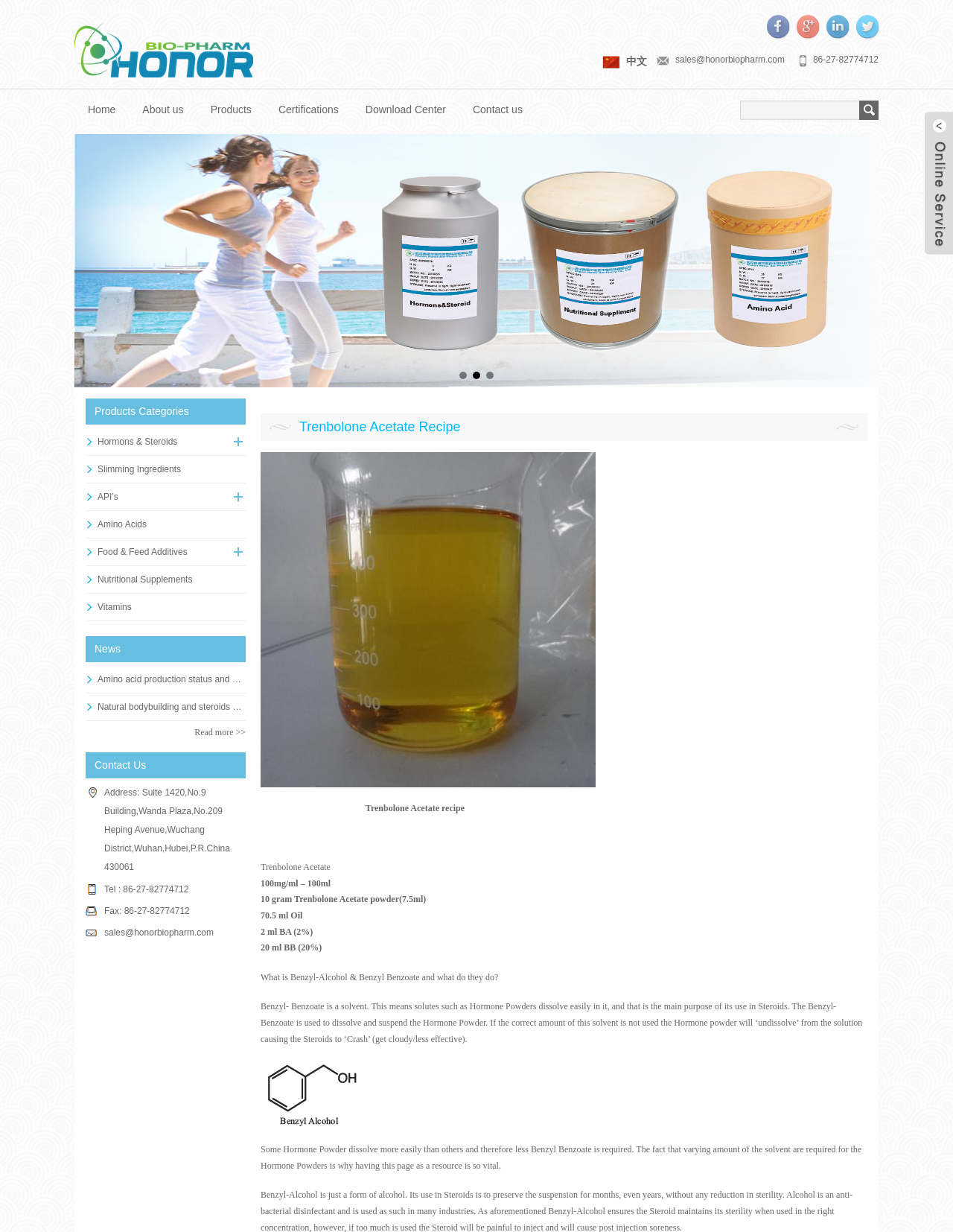Can you look at the image and give a comprehensive answer to the question:
What is the purpose of Benzyl Benzoate in Steroids?

As explained on the webpage, Benzyl Benzoate is a solvent used to dissolve and suspend Hormone Powders in Steroids. It helps to prevent the Hormone powder from 'undissolving' from the solution, causing the Steroids to 'Crash'.